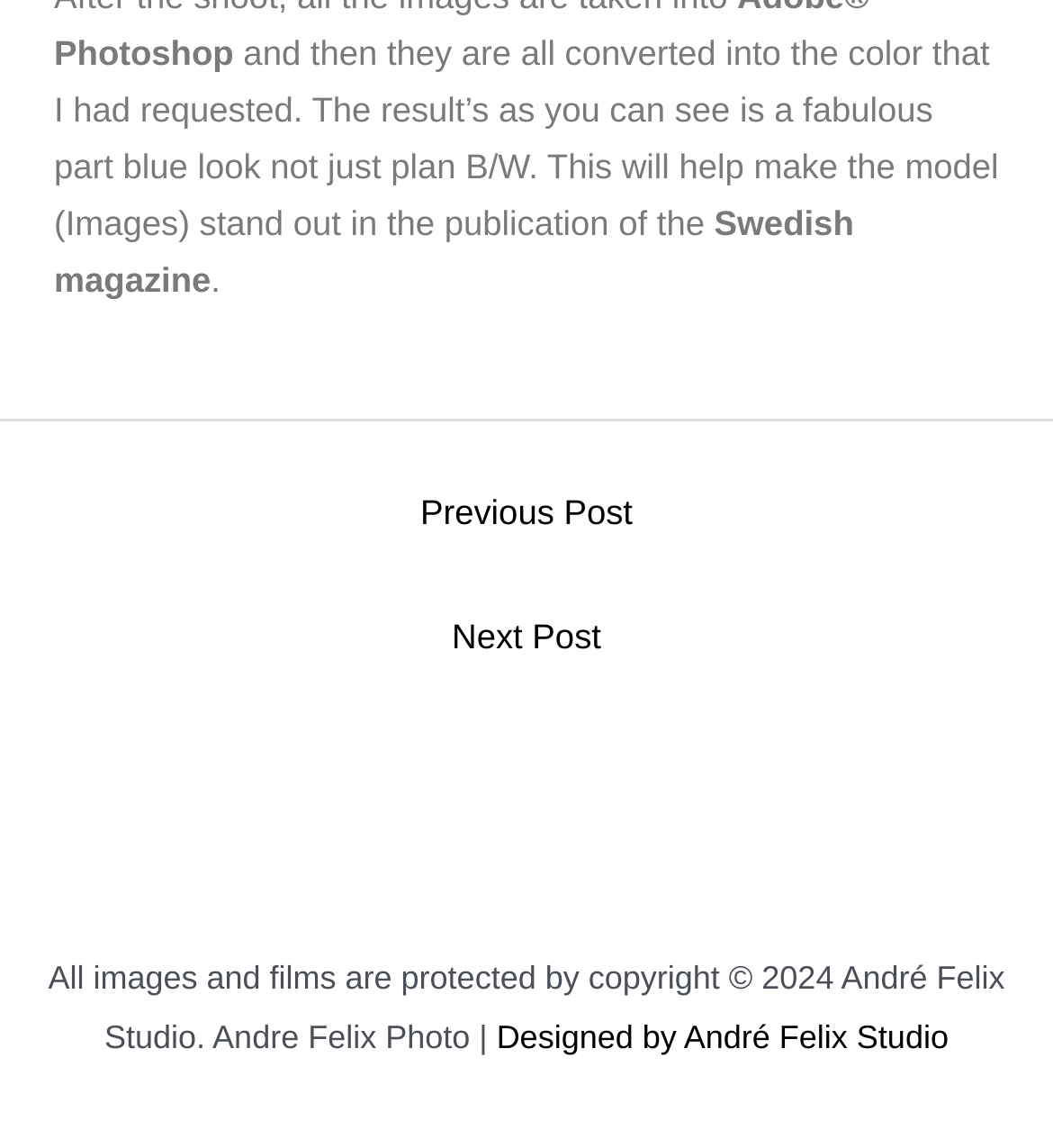Determine the bounding box coordinates for the UI element with the following description: "Designed by André Felix Studio". The coordinates should be four float numbers between 0 and 1, represented as [left, top, right, bottom].

[0.471, 0.887, 0.901, 0.919]